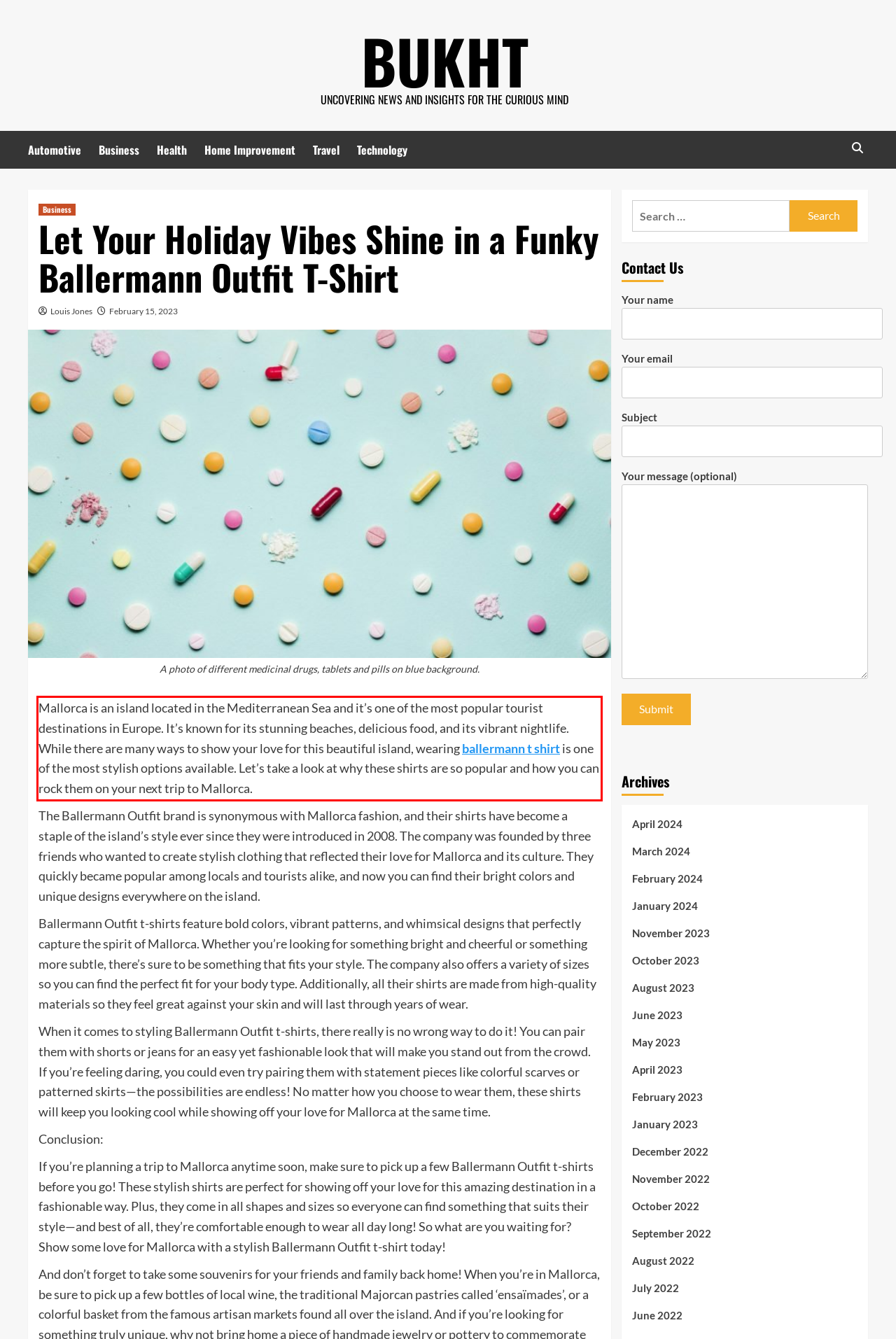Observe the screenshot of the webpage, locate the red bounding box, and extract the text content within it.

Mallorca is an island located in the Mediterranean Sea and it’s one of the most popular tourist destinations in Europe. It’s known for its stunning beaches, delicious food, and its vibrant nightlife. While there are many ways to show your love for this beautiful island, wearing ballermann t shirt is one of the most stylish options available. Let’s take a look at why these shirts are so popular and how you can rock them on your next trip to Mallorca.